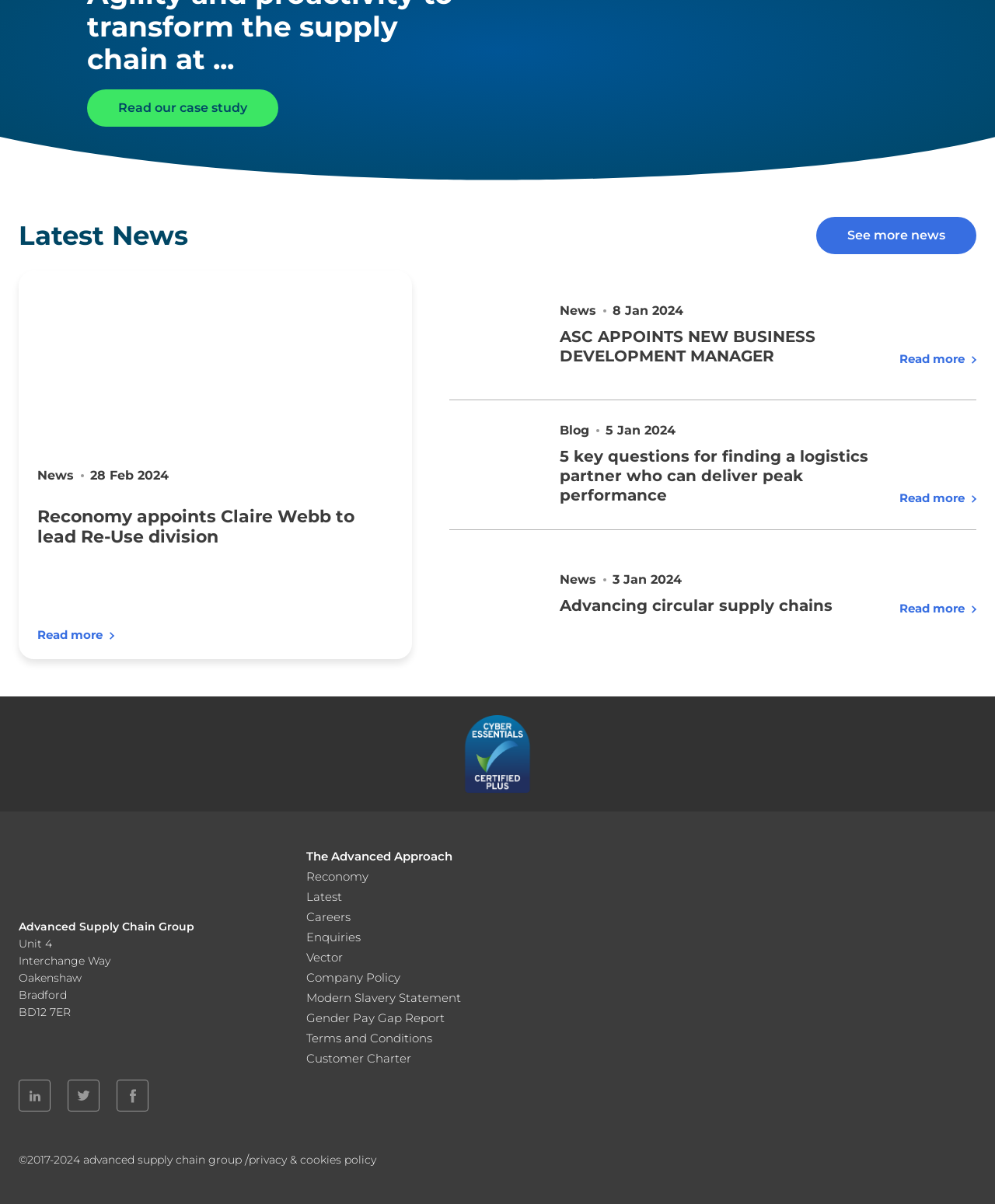How many social media links are displayed? Using the information from the screenshot, answer with a single word or phrase.

3